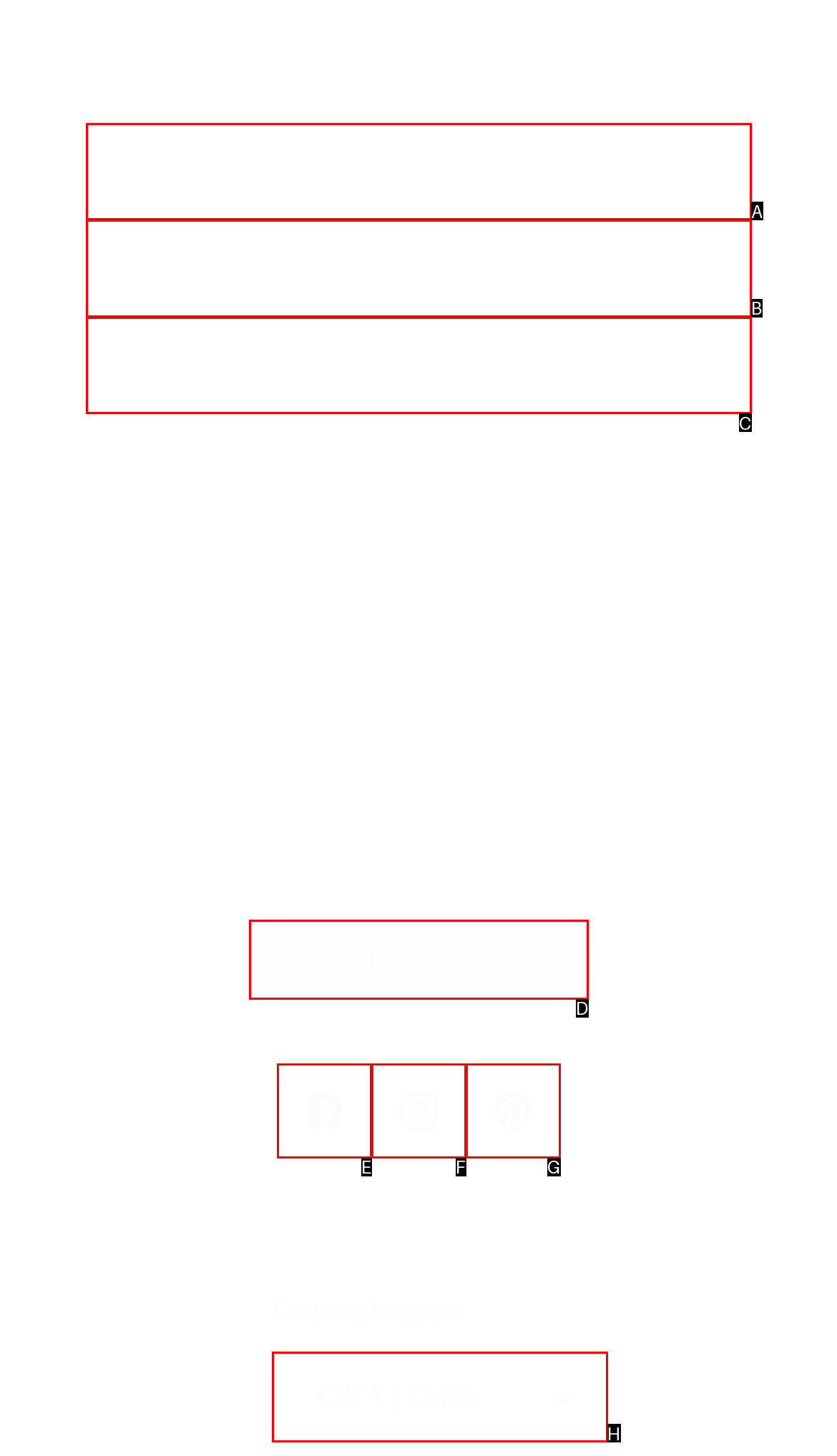Select the letter that aligns with the description: Search. Answer with the letter of the selected option directly.

A